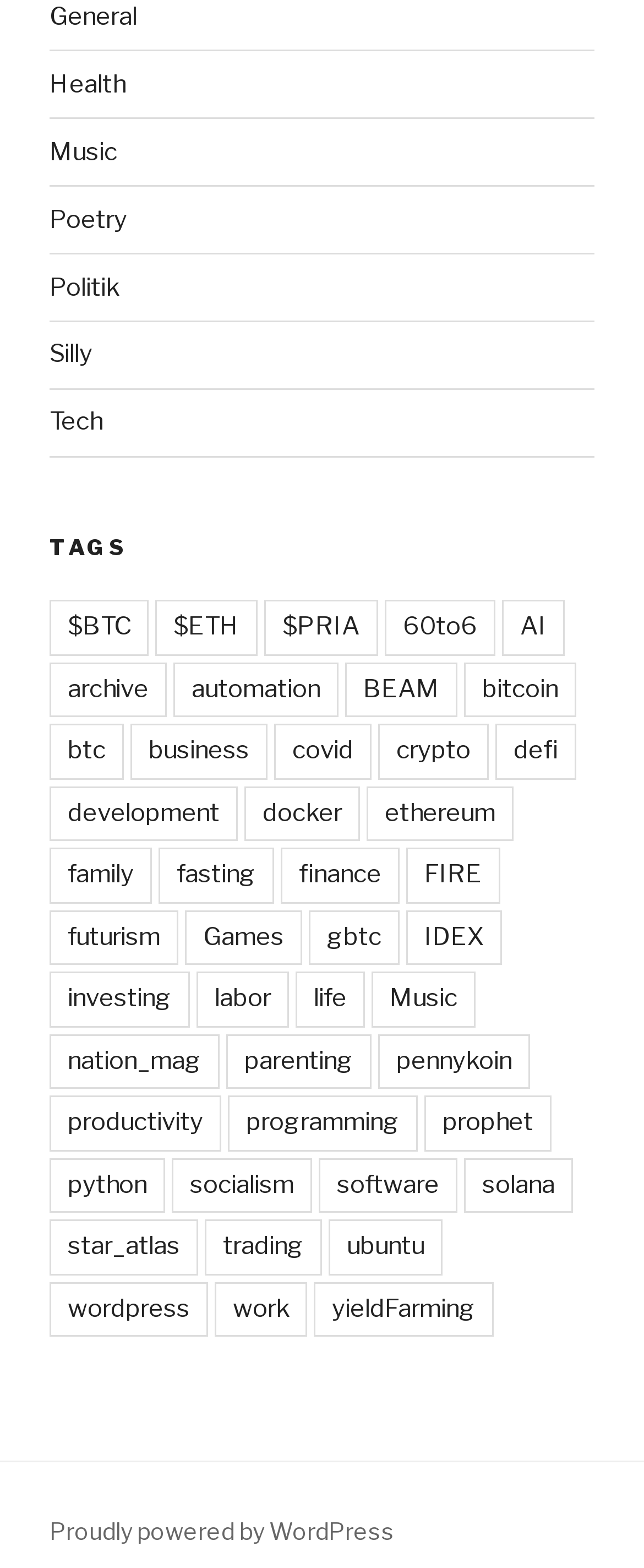Answer in one word or a short phrase: 
How many links are there in total?

483